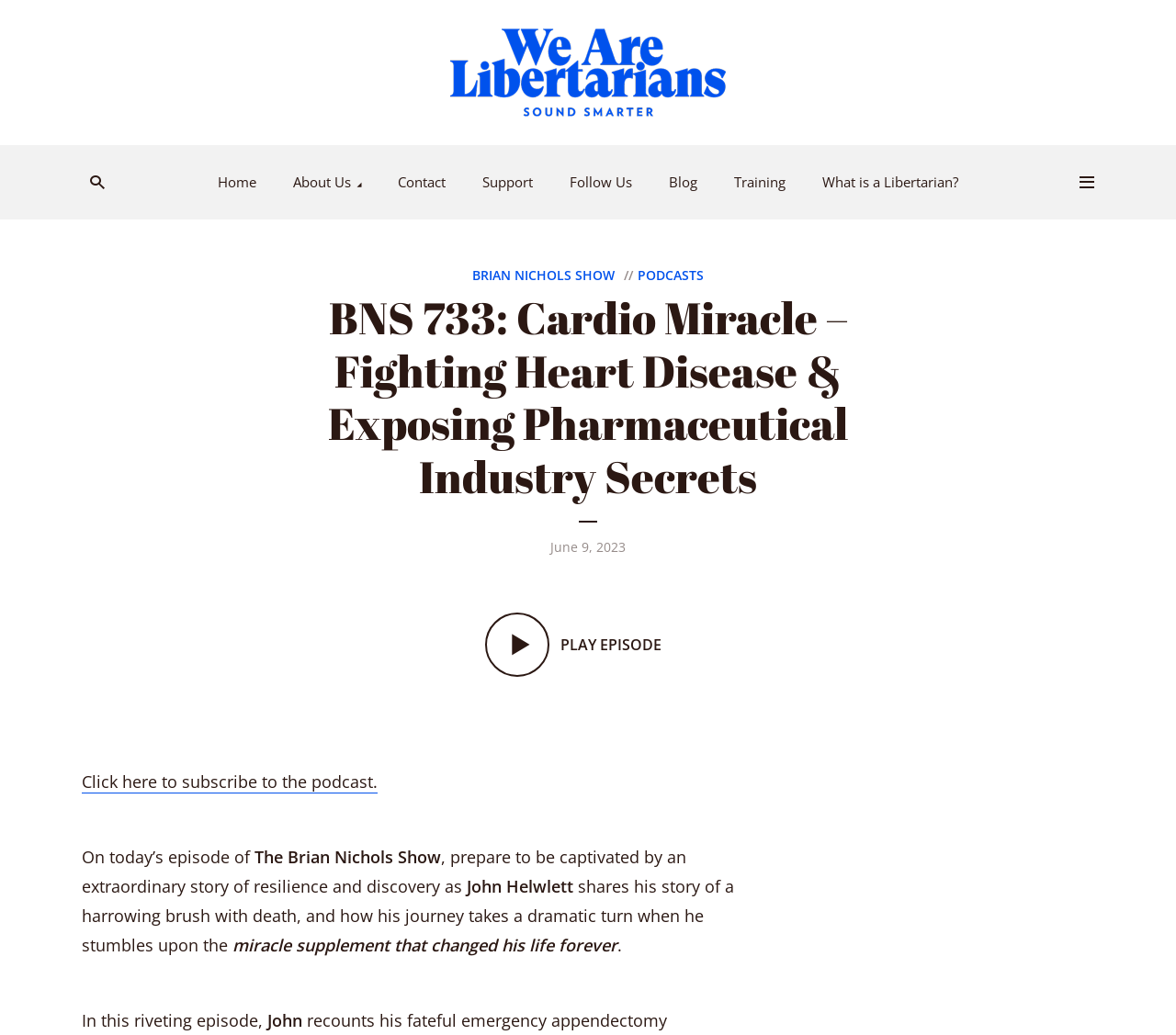What is the name of the show?
Based on the image content, provide your answer in one word or a short phrase.

The Brian Nichols Show